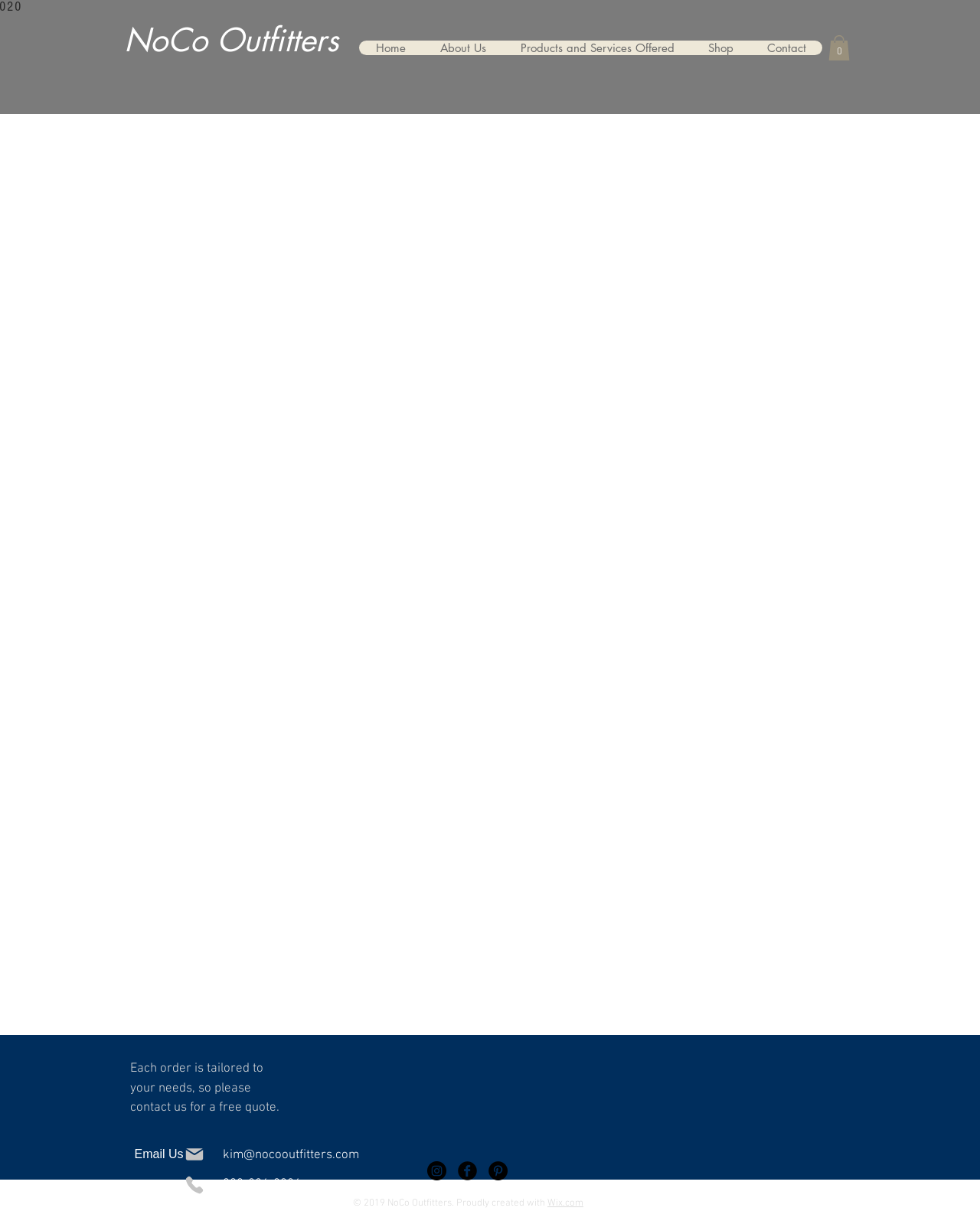Please locate the bounding box coordinates of the element's region that needs to be clicked to follow the instruction: "go to home page". The bounding box coordinates should be provided as four float numbers between 0 and 1, i.e., [left, top, right, bottom].

[0.366, 0.034, 0.431, 0.046]